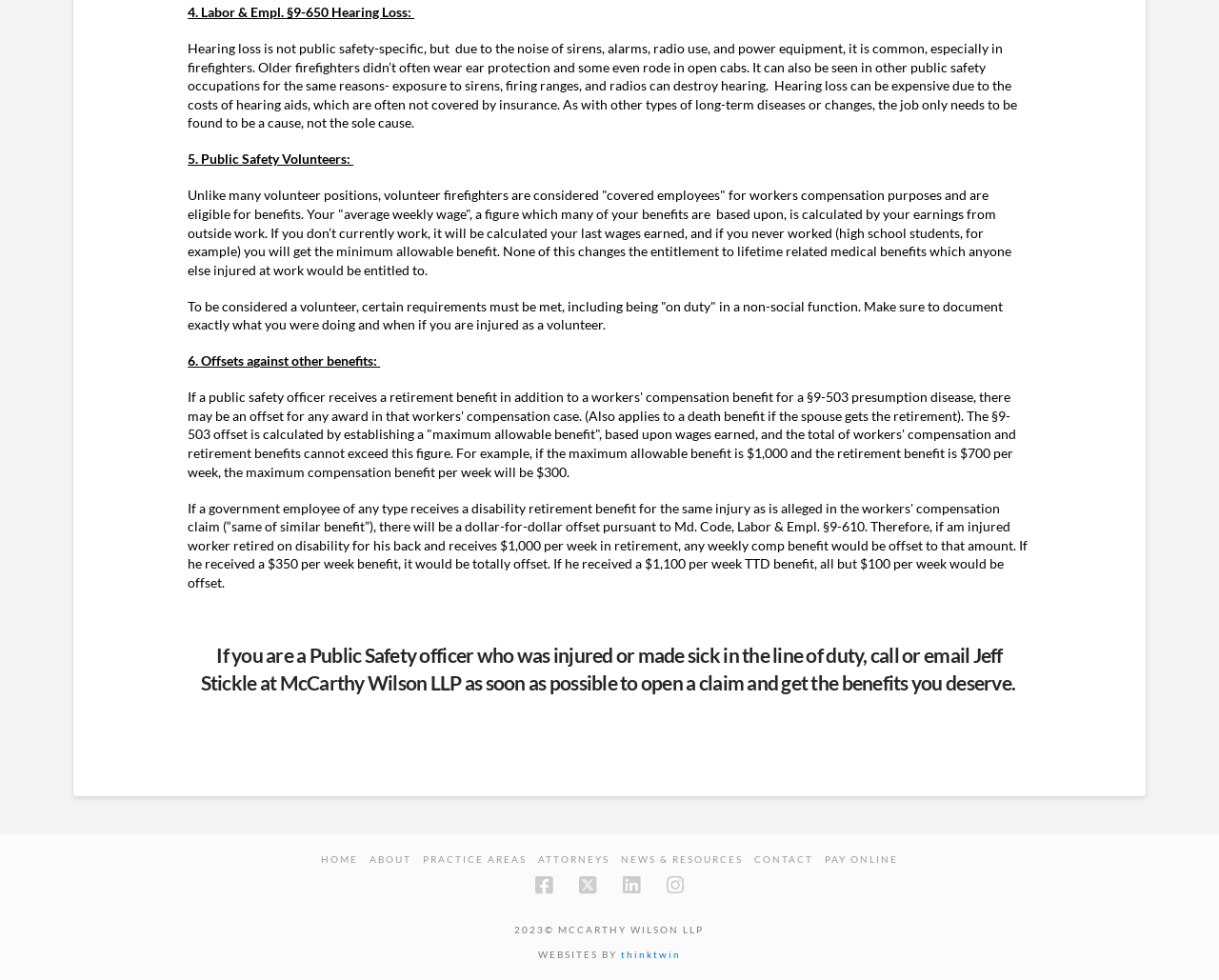Select the bounding box coordinates of the element I need to click to carry out the following instruction: "Click the 'HOME' link".

[0.263, 0.871, 0.294, 0.884]